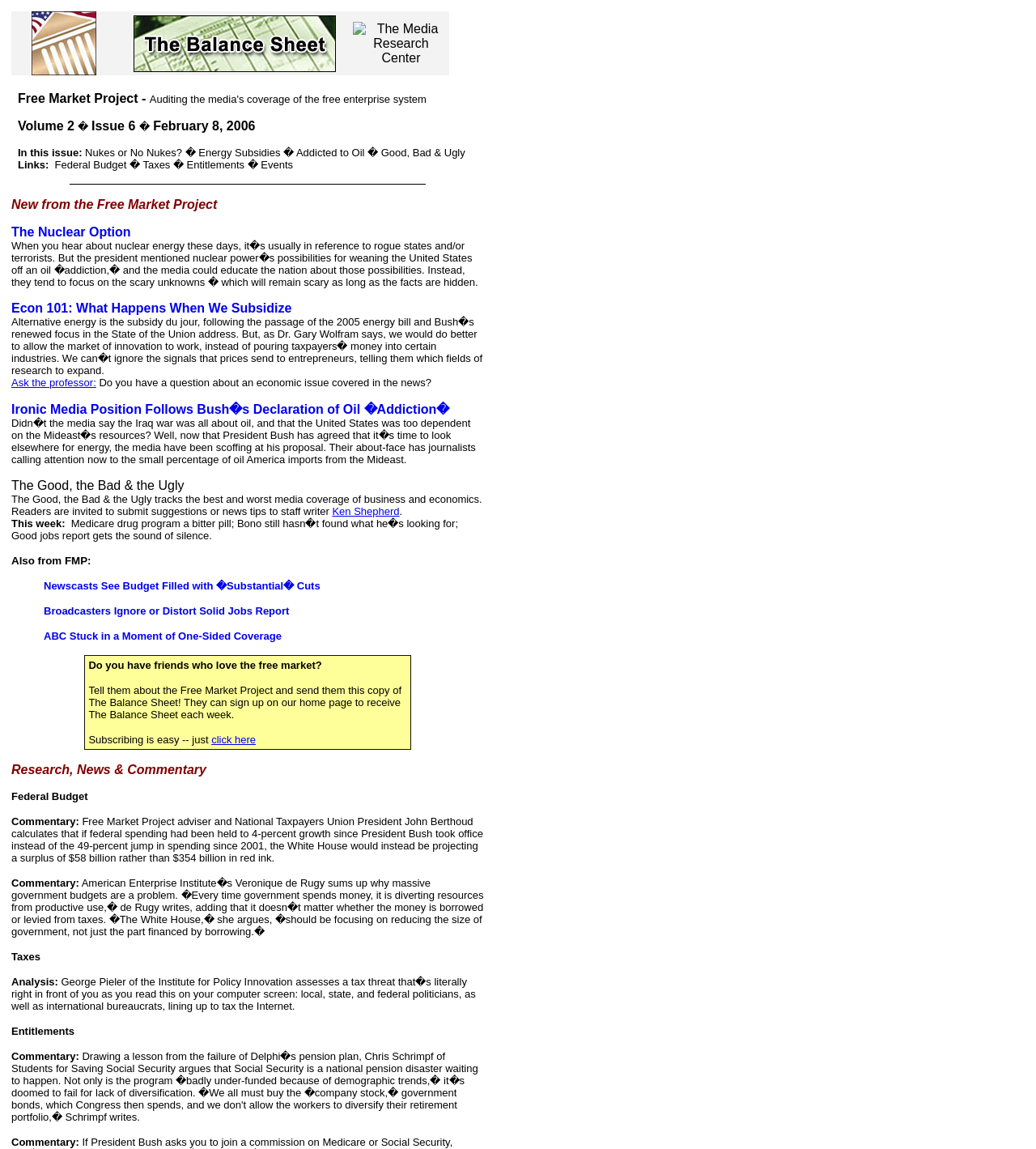Provide a comprehensive description of the webpage.

The webpage is titled "The Balance Sheet -- Free Market Project" and features a logo of the Free Market Project at the top left corner, accompanied by the title "The Balance Sheet" and a subtitle "The Media Research Center". 

Below the title, there is a horizontal separator line, followed by a brief introduction to the Free Market Project, which is a publication that audits the media's coverage of the free enterprise system. 

The main content of the webpage is divided into several sections. The first section is titled "New from the Free Market Project" and features a series of articles and links to related topics, including nuclear energy, energy subsidies, and the media's coverage of oil addiction. 

The next section is titled "The Good, the Bad & the Ugly" and tracks the best and worst media coverage of business and economics. This section includes several links to related articles and a brief description of each.

Following this section, there is a blockquote that features several links to news articles, including ones on the federal budget, jobs reports, and biased media coverage.

The webpage also includes a section titled "Research, News & Commentary" which features links to related topics such as the federal budget, taxes, and entitlements. Each of these sections includes a brief summary or commentary on the topic.

At the bottom of the webpage, there is a call to action, encouraging readers to share the publication with friends who are interested in the free market and to subscribe to receive future issues.